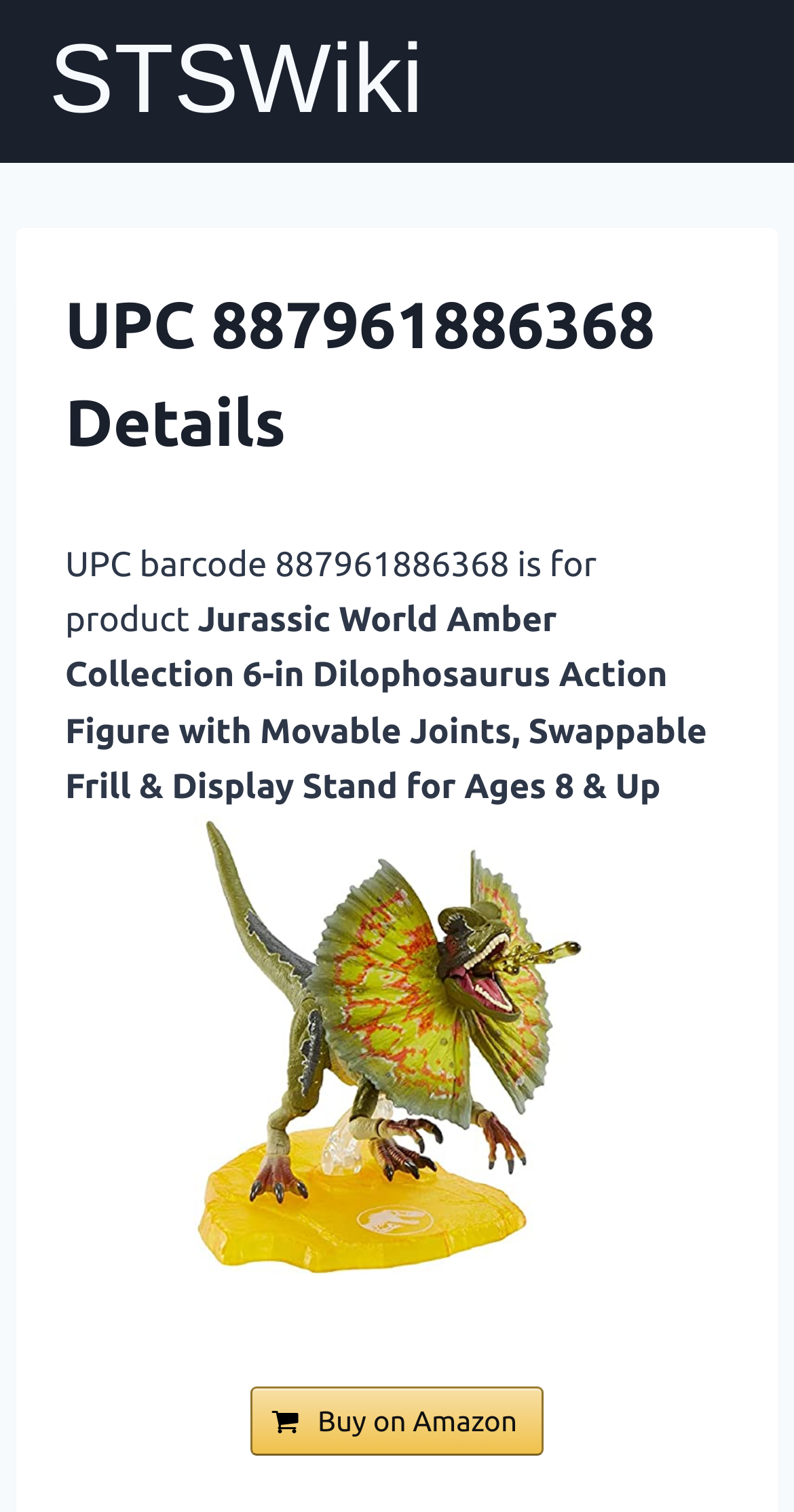Is there a 'Buy on Amazon' link on the webpage?
Based on the image, provide a one-word or brief-phrase response.

Yes